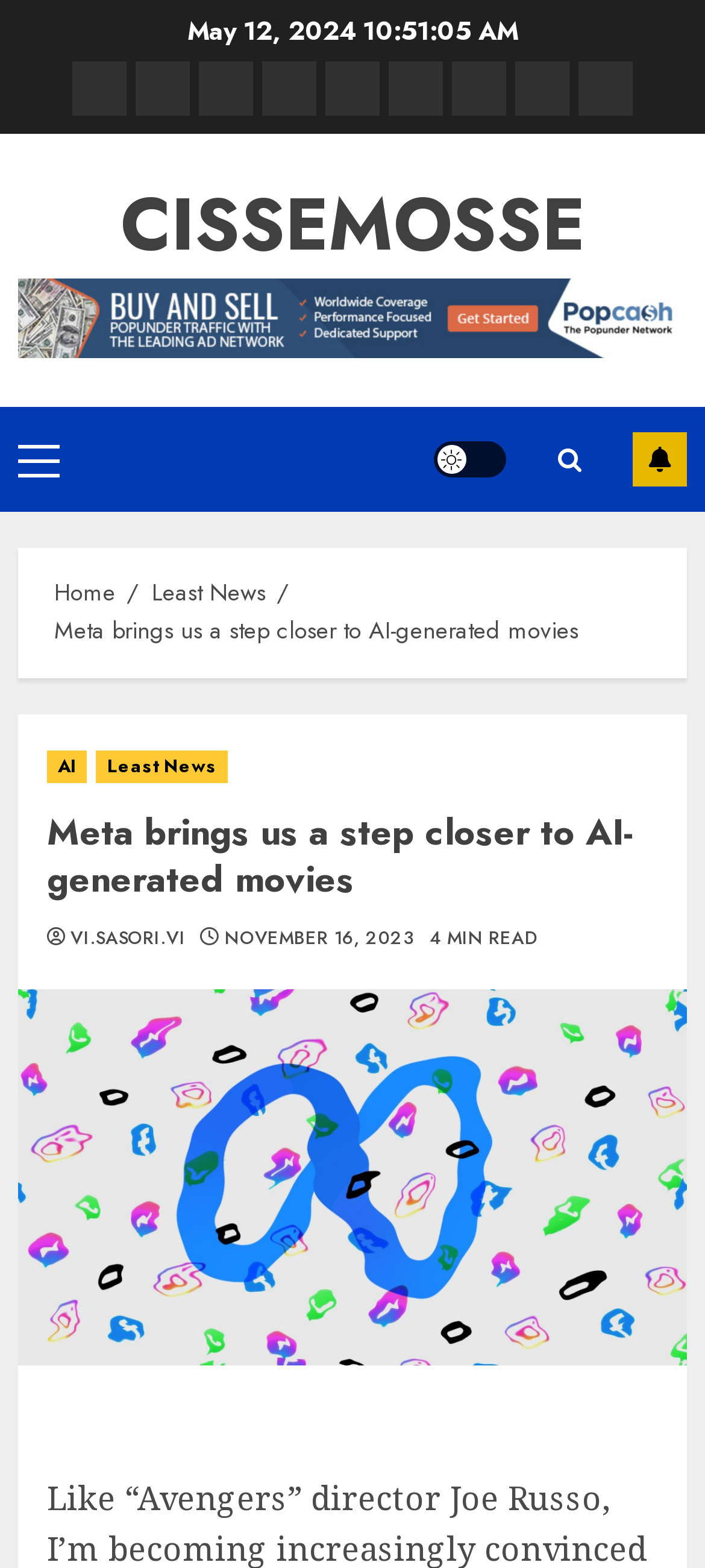What is the date of the latest article?
Please answer the question with a detailed response using the information from the screenshot.

I found the date 'May 12, 2024' at the top of the webpage, which is likely the date of the latest article.